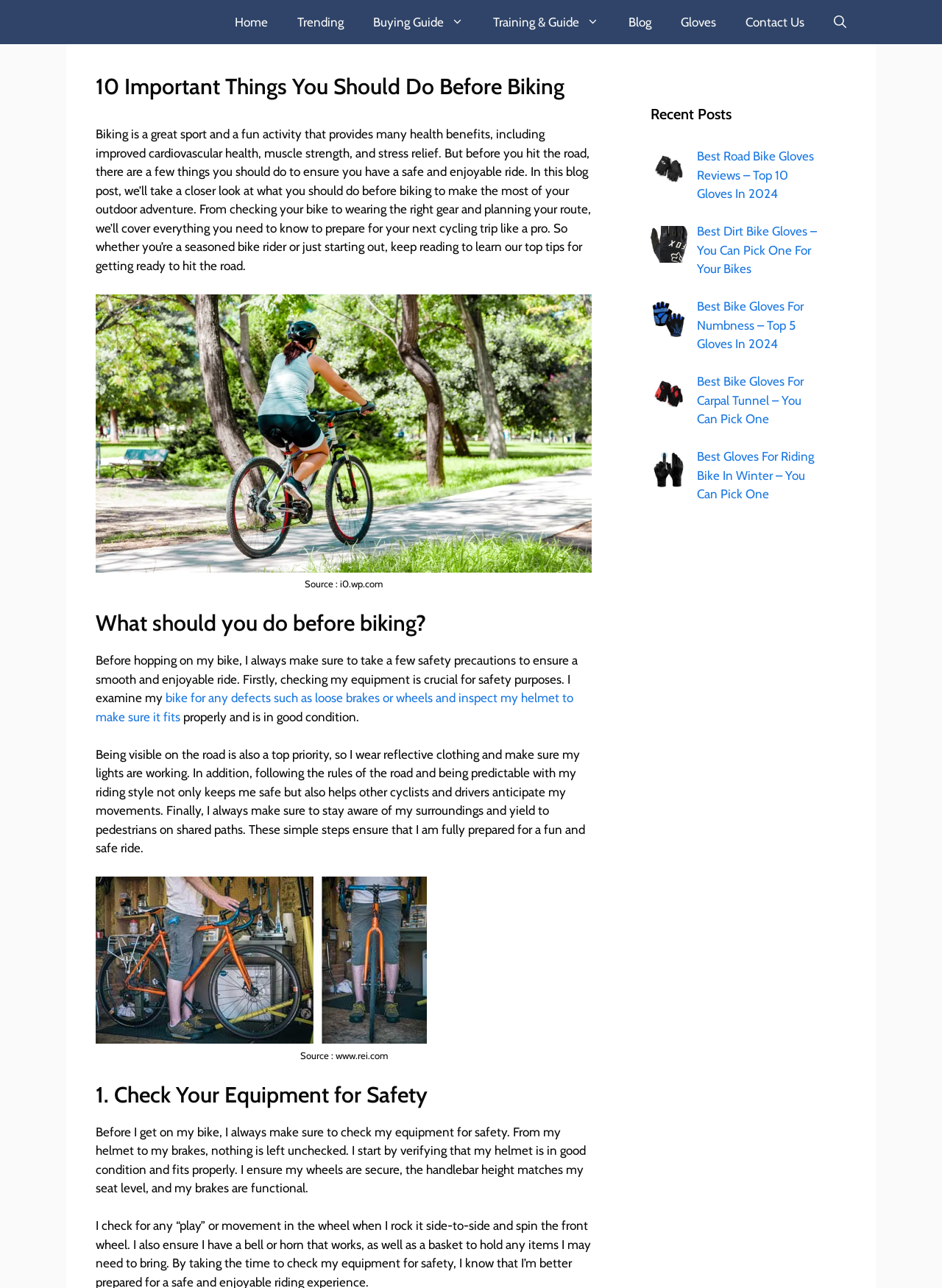Specify the bounding box coordinates of the area that needs to be clicked to achieve the following instruction: "Open the 'Search Bar'".

[0.87, 0.0, 0.914, 0.034]